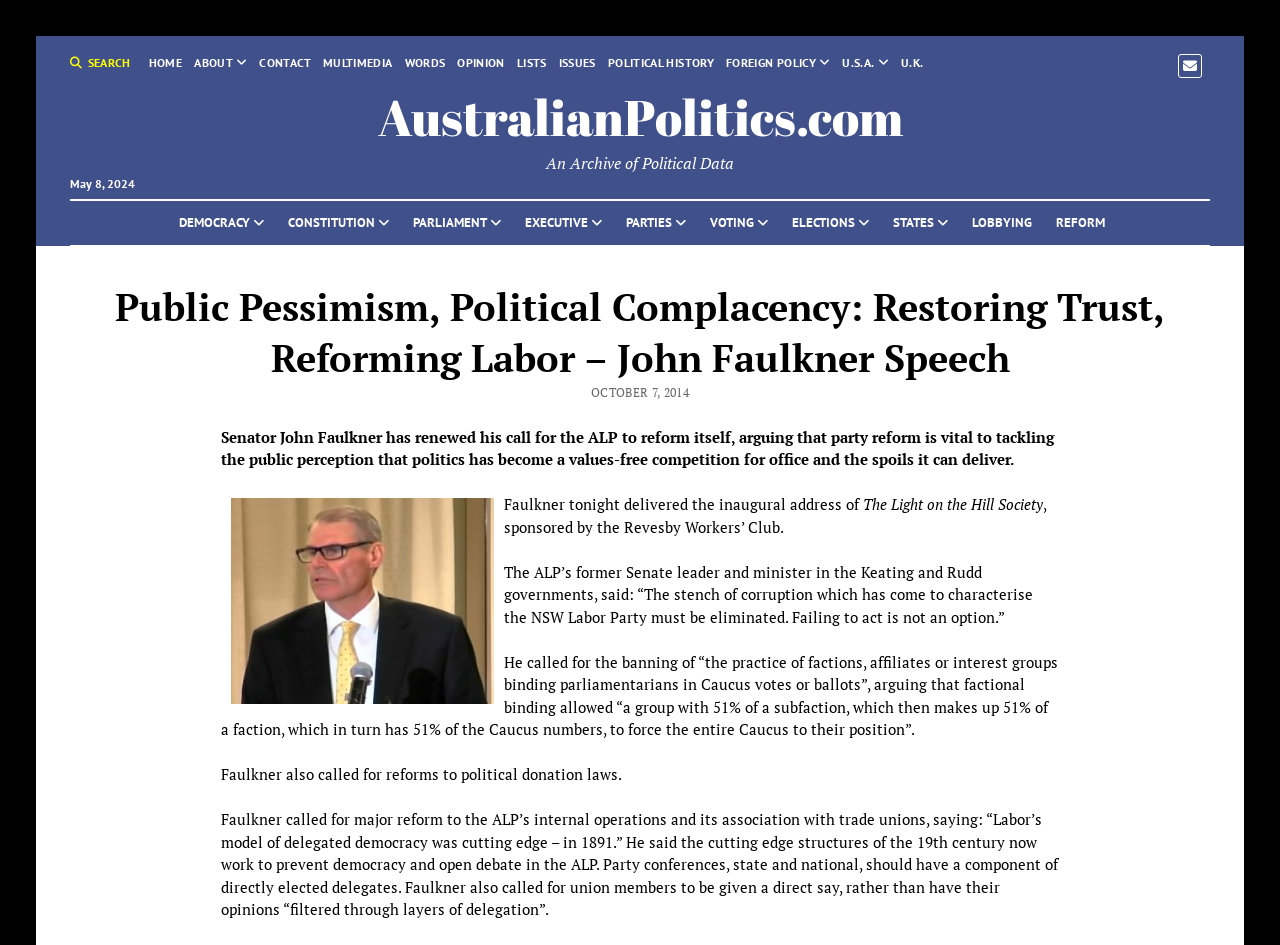Respond to the following question with a brief word or phrase:
What is the topic of the speech?

Reforming Labor